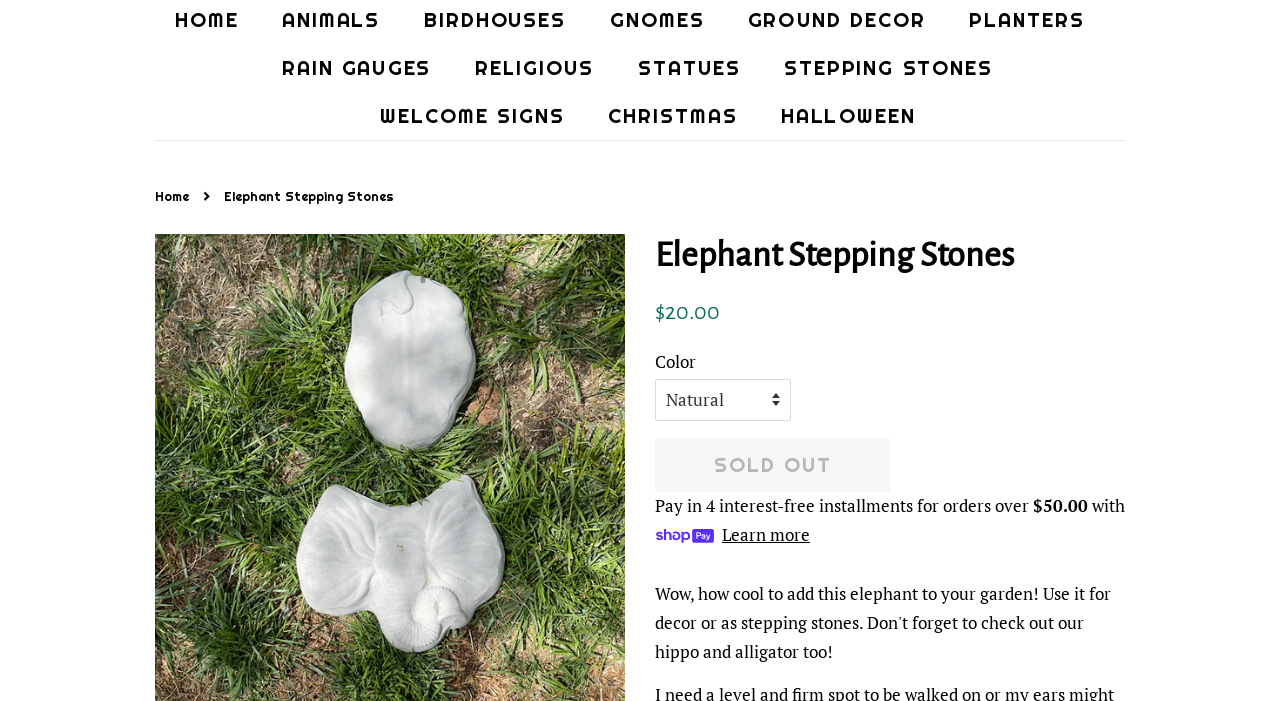Determine the bounding box coordinates (top-left x, top-left y, bottom-right x, bottom-right y) of the UI element described in the following text: Home

[0.121, 0.268, 0.152, 0.292]